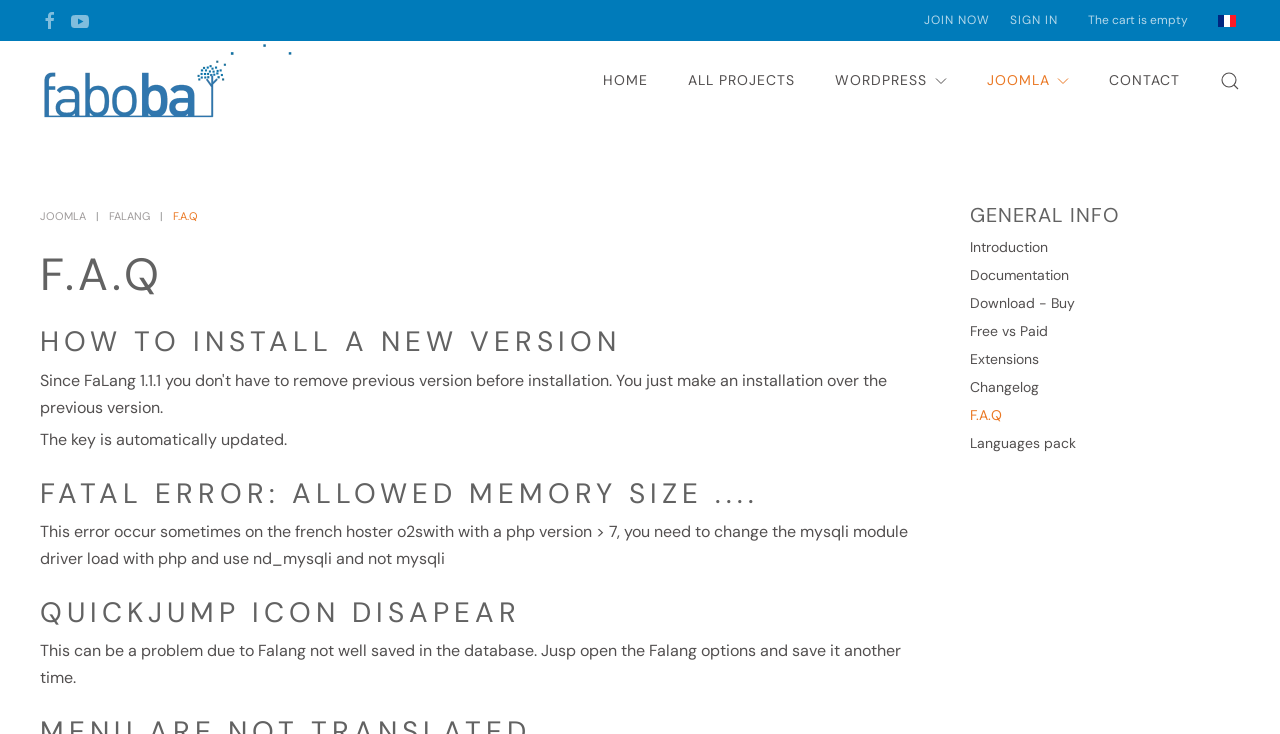From the element description Download - Buy, predict the bounding box coordinates of the UI element. The coordinates must be specified in the format (top-left x, top-left y, bottom-right x, bottom-right y) and should be within the 0 to 1 range.

[0.758, 0.395, 0.969, 0.433]